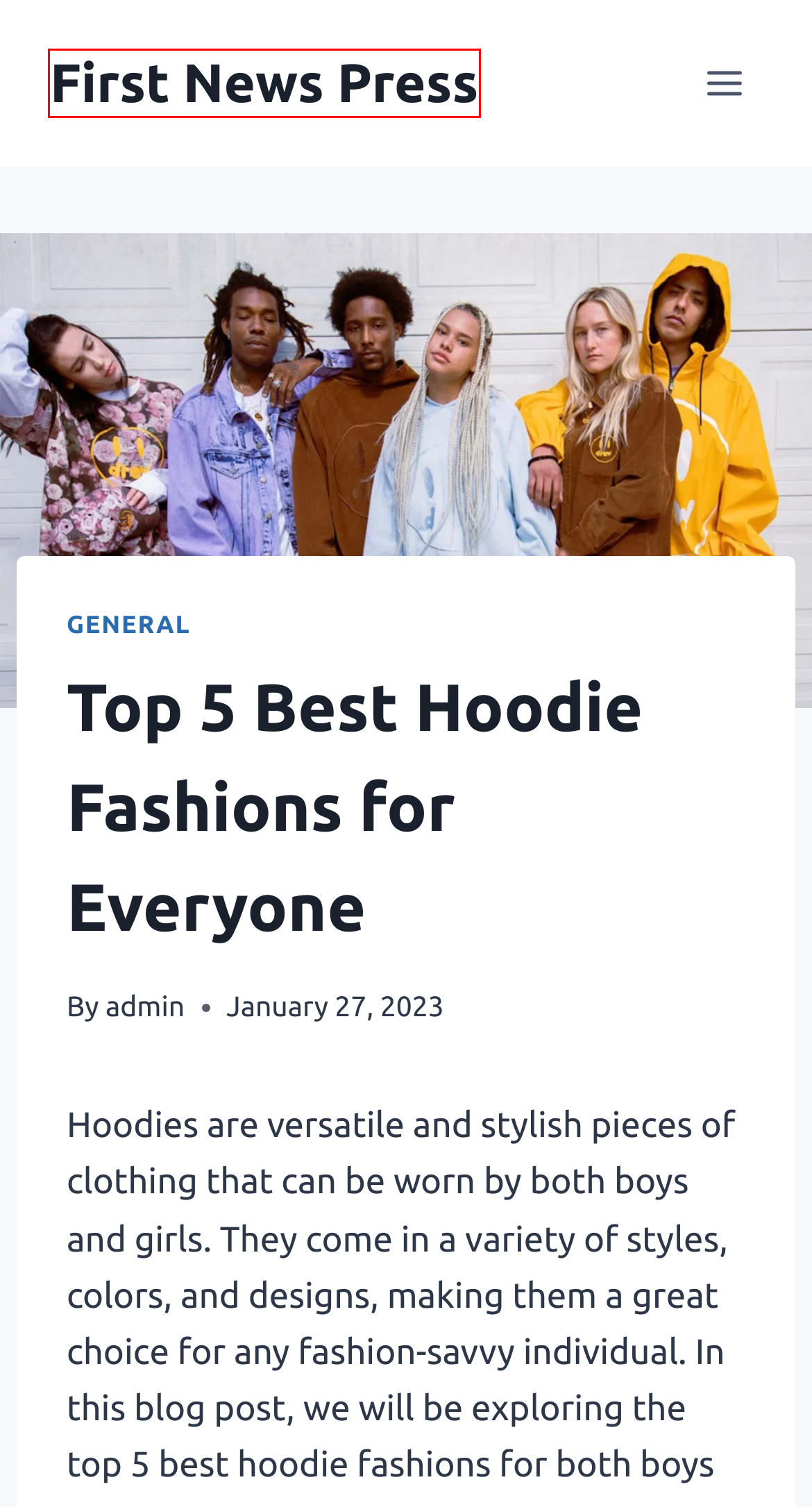You are provided with a screenshot of a webpage highlighting a UI element with a red bounding box. Choose the most suitable webpage description that matches the new page after clicking the element in the bounding box. Here are the candidates:
A. #chrome hearts hoodie - First News Press
B. Portal ExamOne
C. Look great in a stylish hoodie shirt - First News Press
D. What Documents are Needed to Apply for a Credit Card? - First News Press
E. Browse All Apparel On Sale - Limited  Coupons & Deals in 2024
F. First News Press -
G. General - First News Press
H. #drew house hoodie - First News Press

F